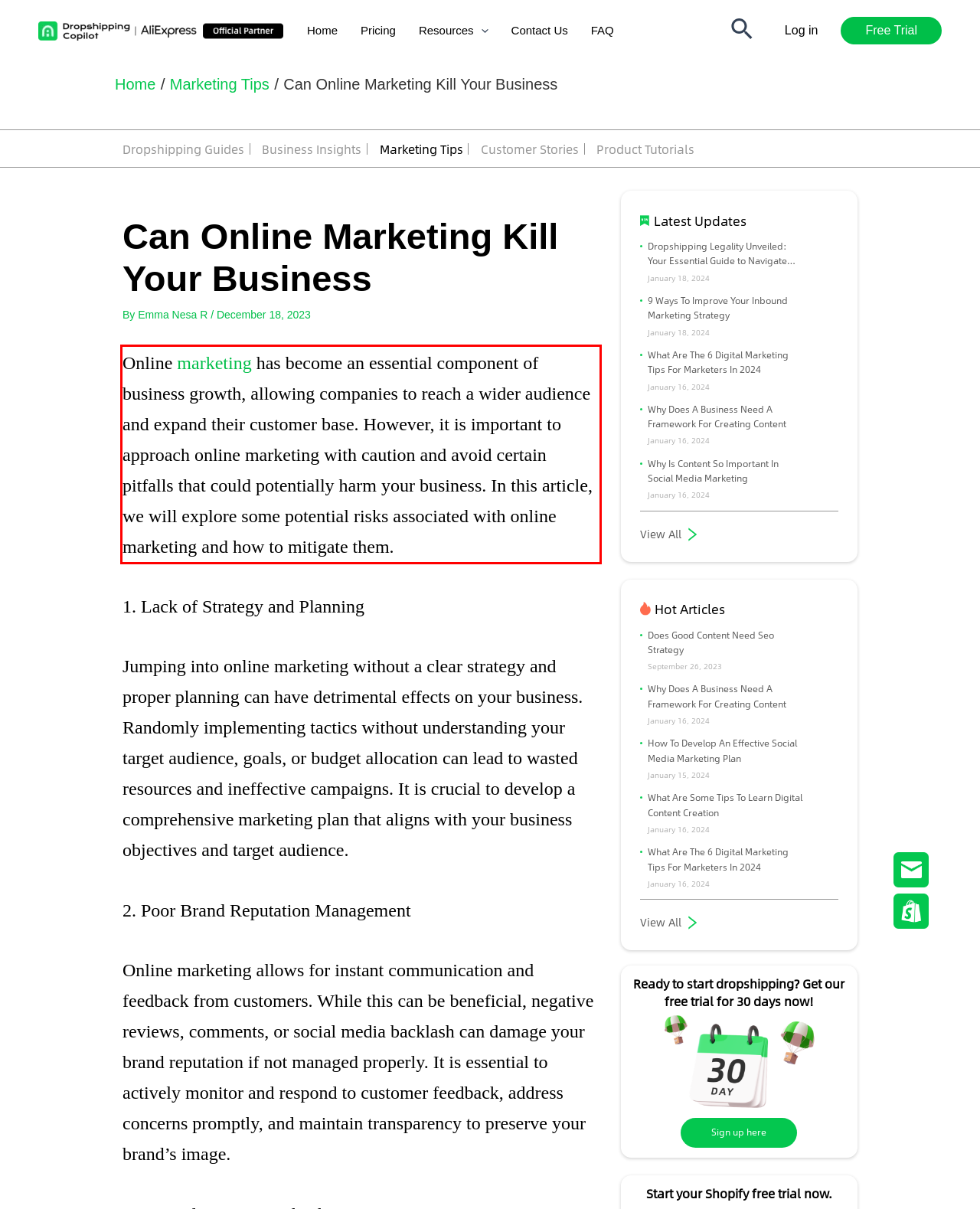The screenshot provided shows a webpage with a red bounding box. Apply OCR to the text within this red bounding box and provide the extracted content.

Online marketing has become an essential component of business growth, allowing companies to reach a wider audience and expand their customer base. However, it is important to approach online marketing with caution and avoid certain pitfalls that could potentially harm your business. In this article, we will explore some potential risks associated with online marketing and how to mitigate them.